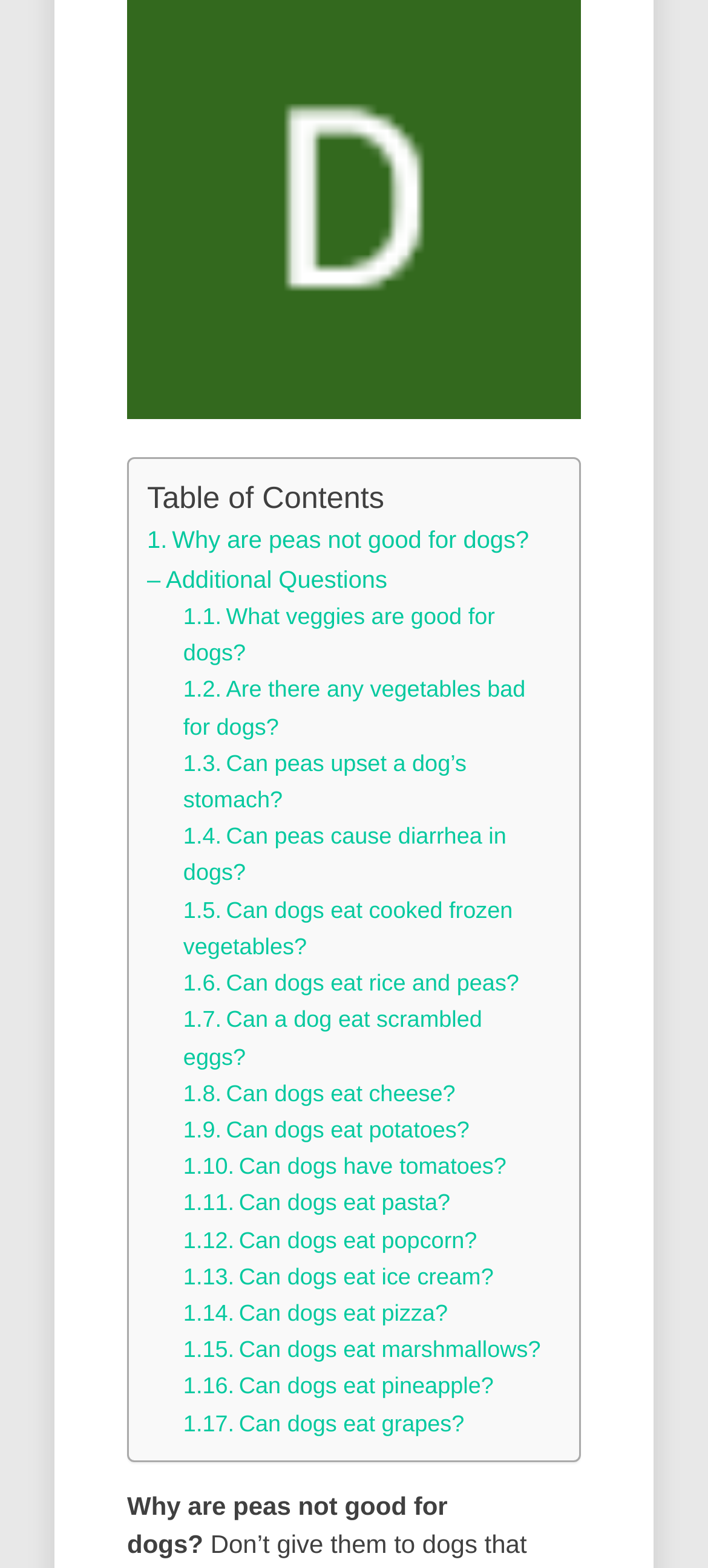Can you determine the bounding box coordinates of the area that needs to be clicked to fulfill the following instruction: "Check if dogs can eat rice and peas"?

[0.319, 0.619, 0.733, 0.635]